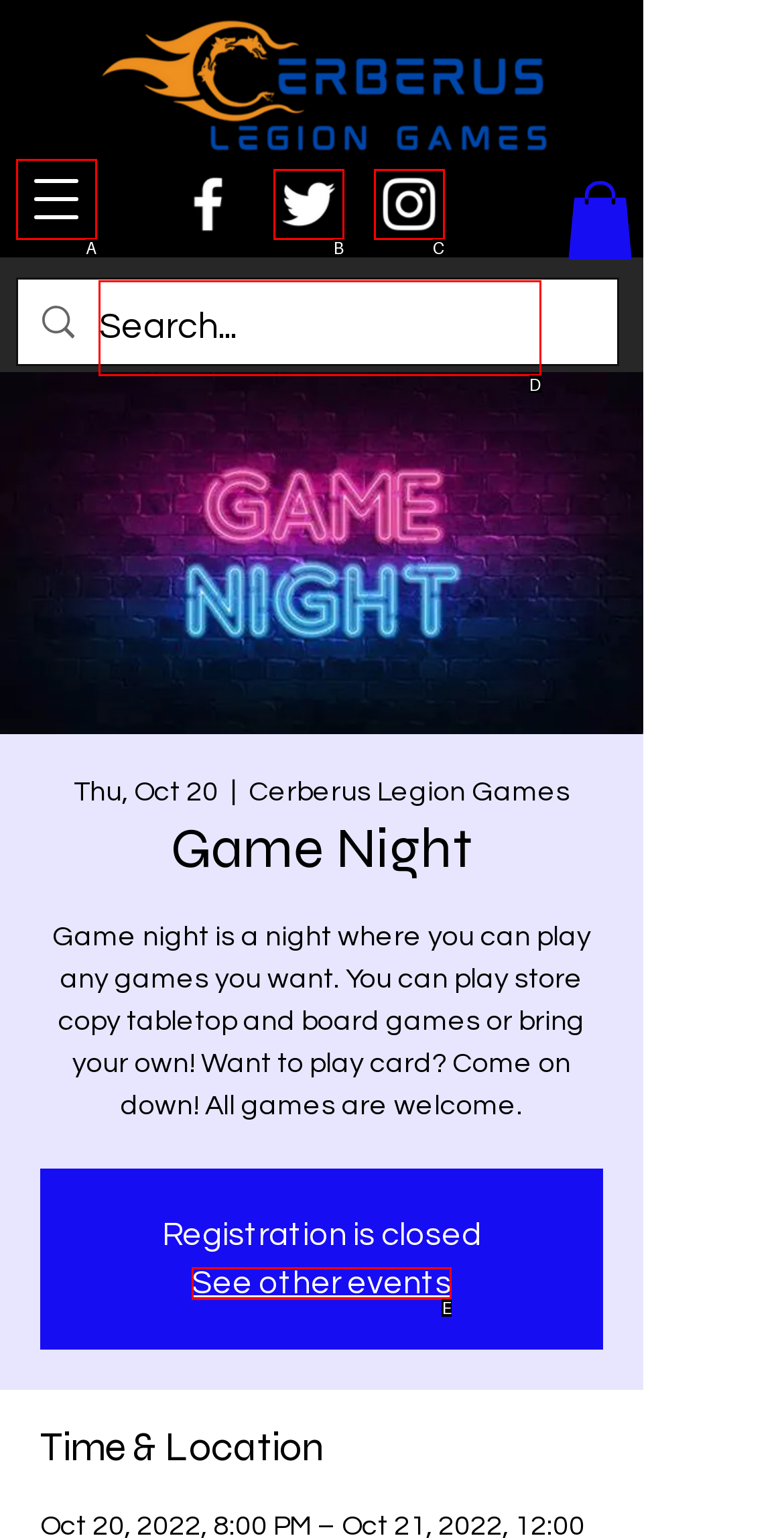Identify the HTML element that corresponds to the following description: See other events. Provide the letter of the correct option from the presented choices.

E